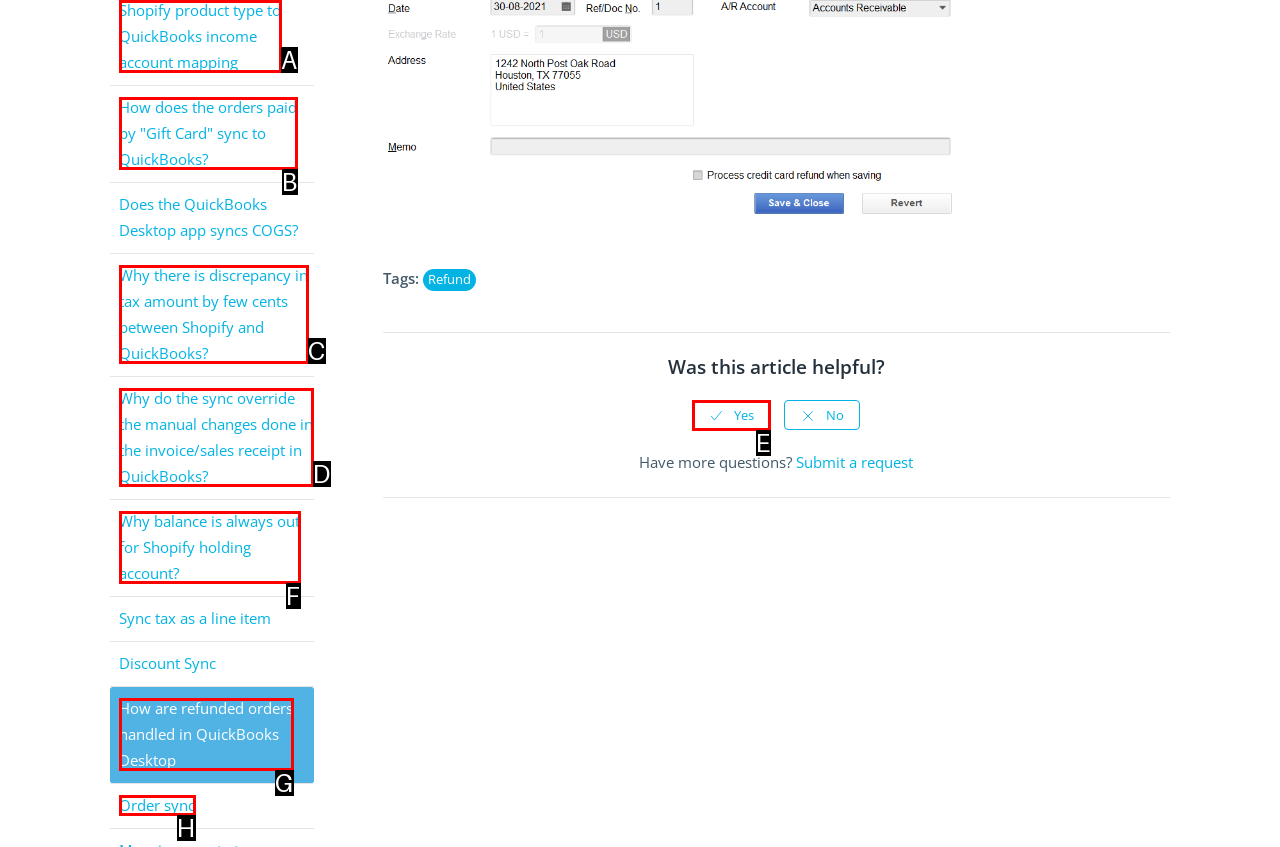Tell me which option best matches the description: Yes
Answer with the option's letter from the given choices directly.

E